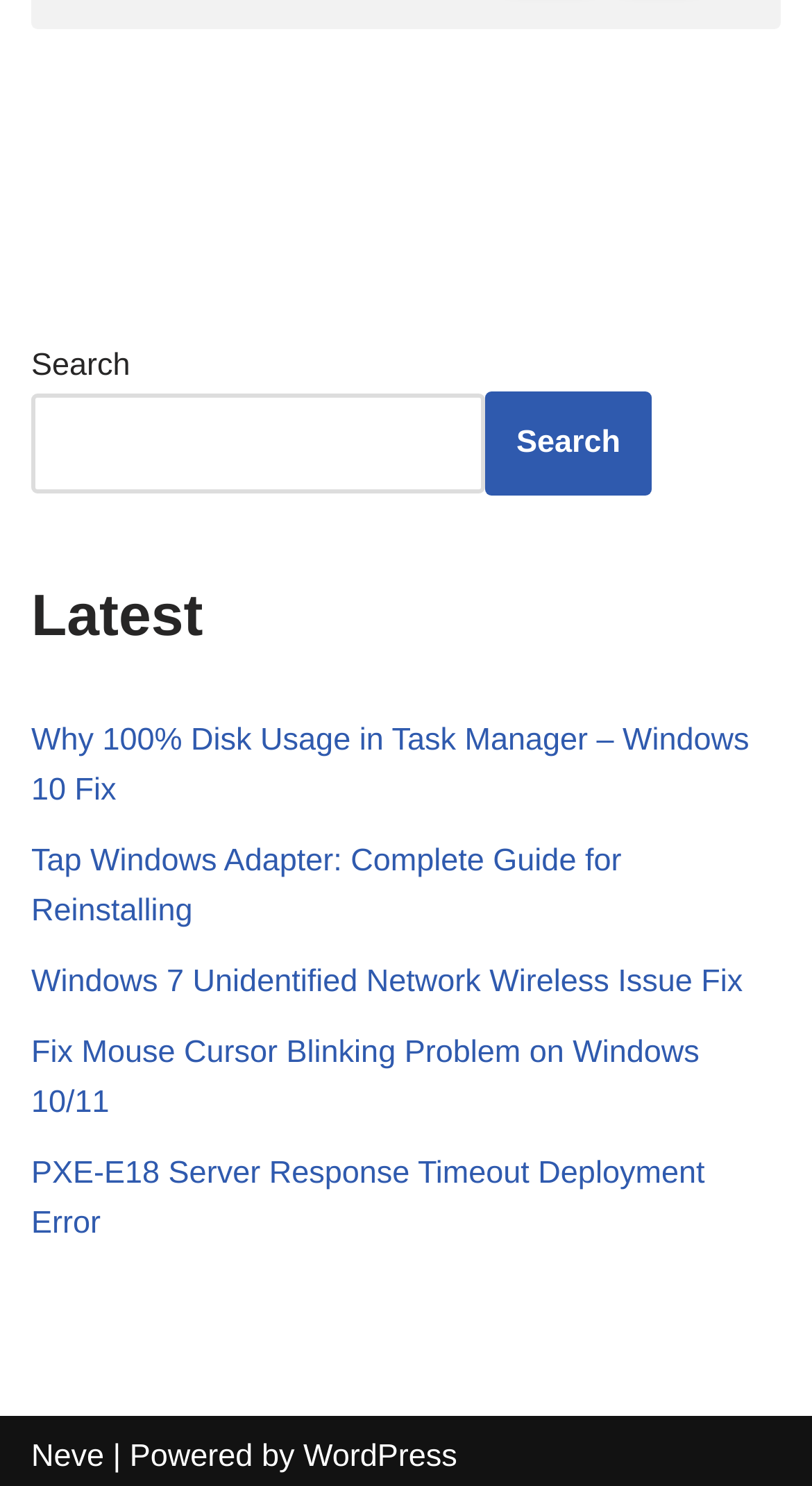Provide a short answer using a single word or phrase for the following question: 
What is the name of the platform that powers the website?

WordPress